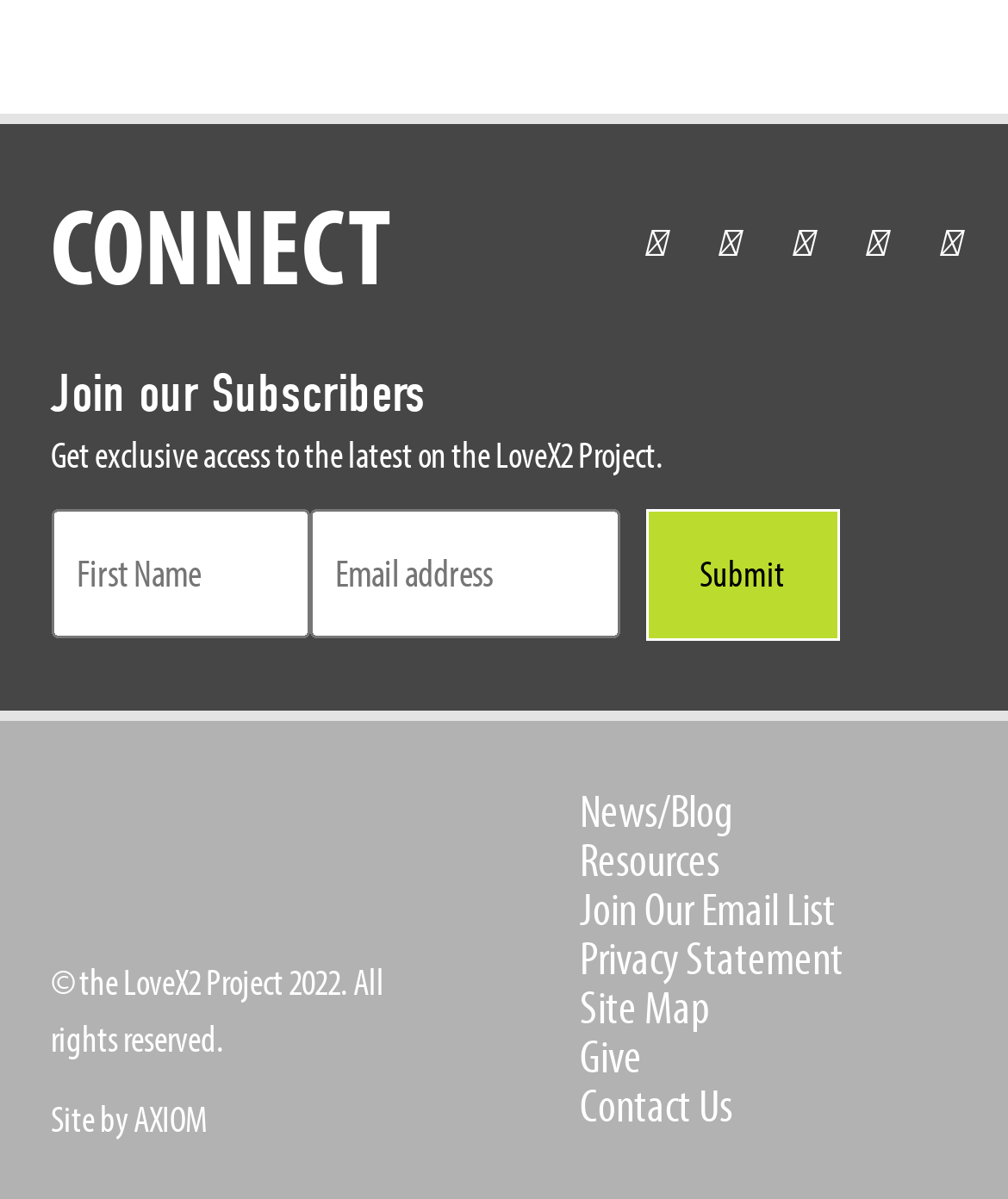Show the bounding box coordinates of the element that should be clicked to complete the task: "Click LoveX2 Project Logo".

[0.05, 0.731, 0.412, 0.769]